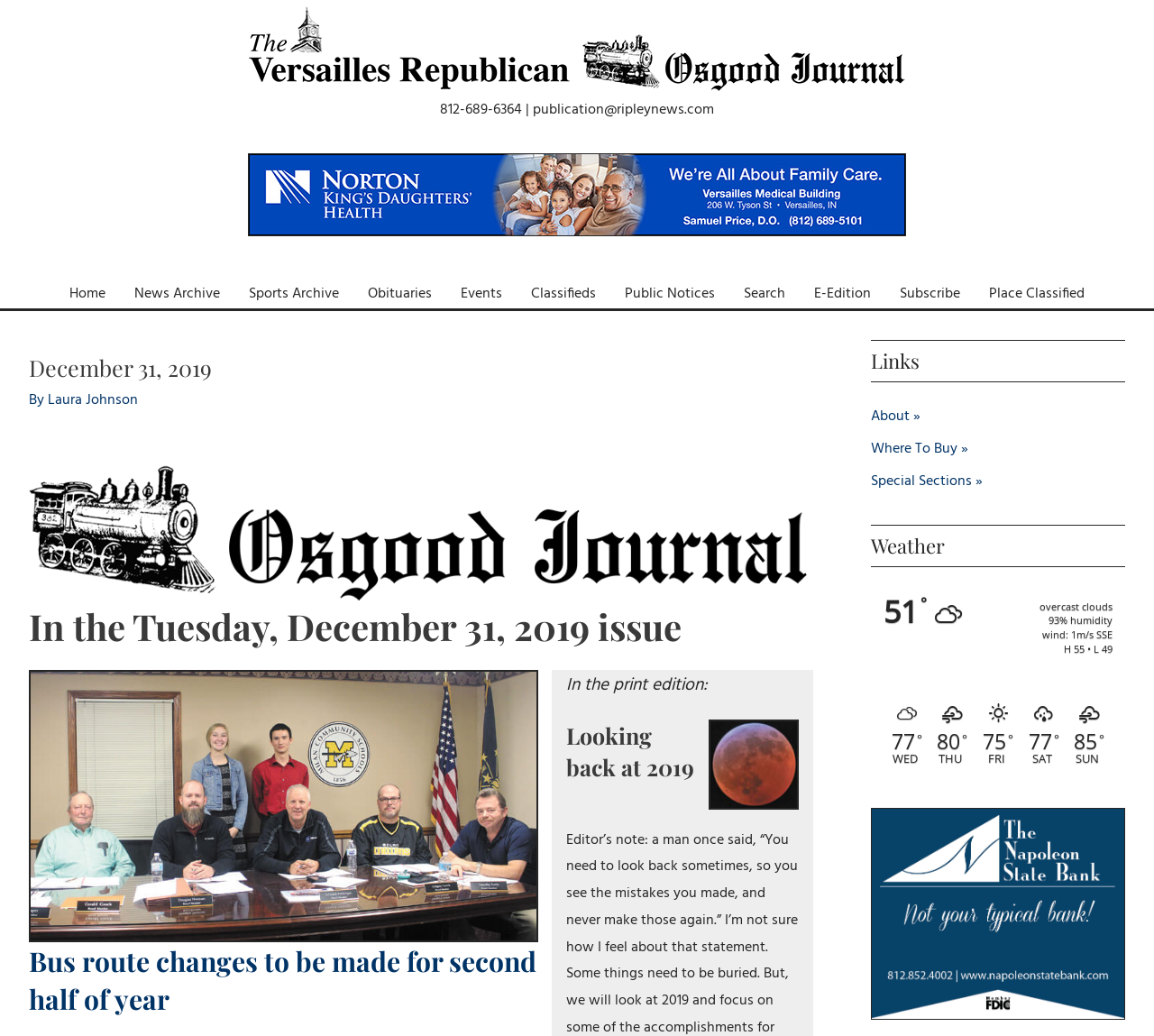Provide a single word or phrase to answer the given question: 
What is the temperature on Wednesday?

77°